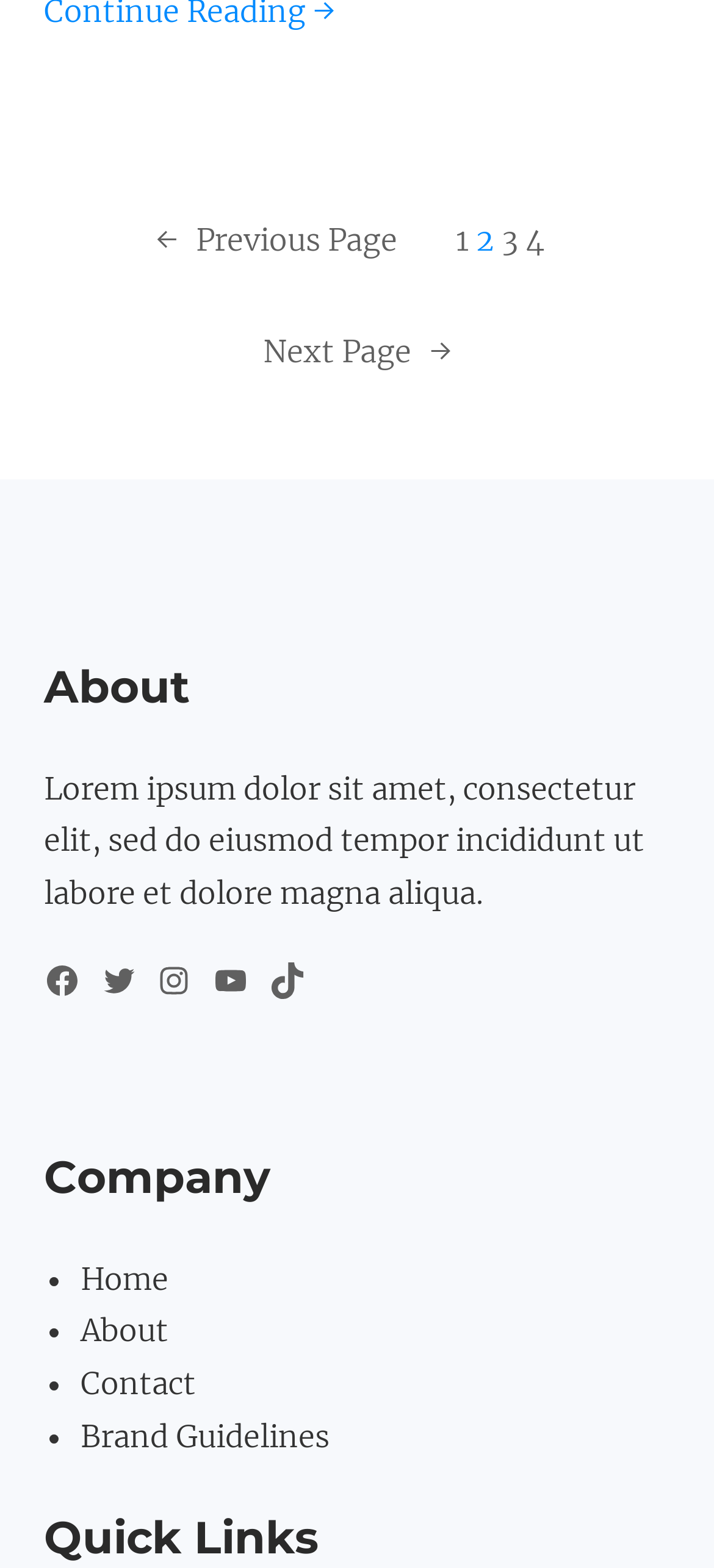Determine the bounding box coordinates of the clickable element necessary to fulfill the instruction: "visit Brand Guidelines". Provide the coordinates as four float numbers within the 0 to 1 range, i.e., [left, top, right, bottom].

[0.113, 0.904, 0.462, 0.927]